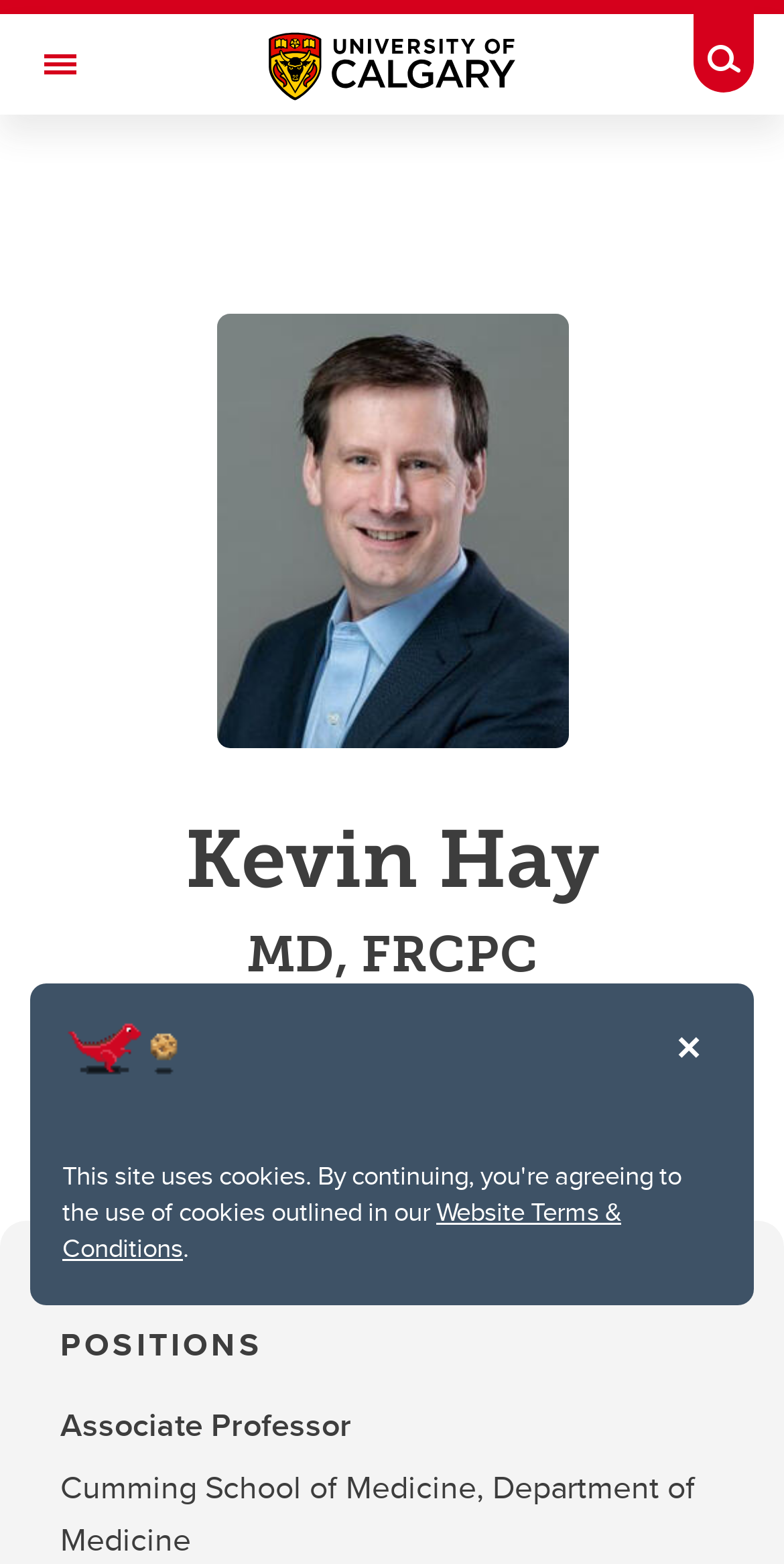Please find the bounding box coordinates of the element that you should click to achieve the following instruction: "Go to the People Directory". The coordinates should be presented as four float numbers between 0 and 1: [left, top, right, bottom].

[0.0, 0.143, 1.0, 0.197]